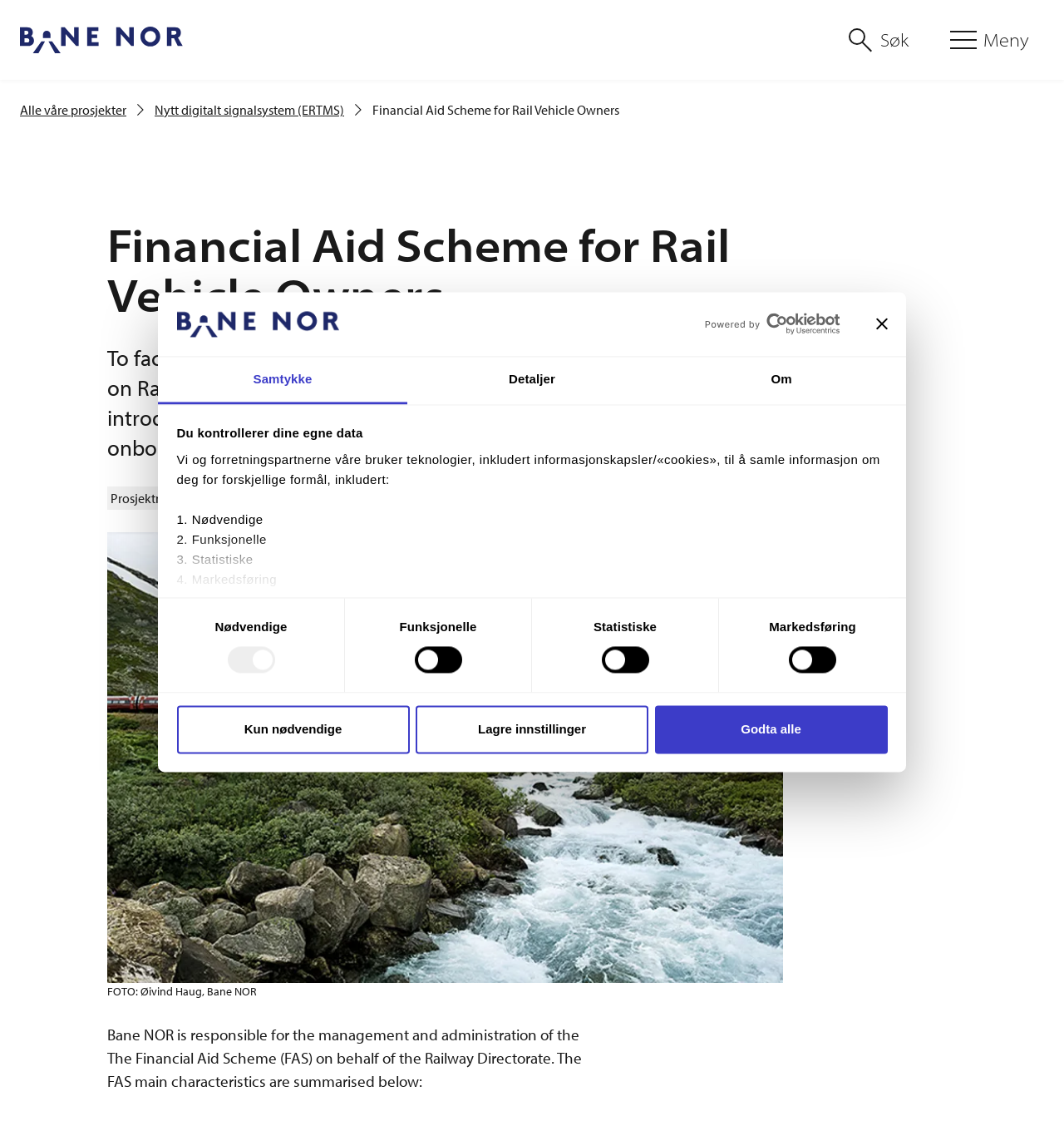Show me the bounding box coordinates of the clickable region to achieve the task as per the instruction: "Click the 'Lagre innstillinger' button".

[0.391, 0.629, 0.609, 0.672]